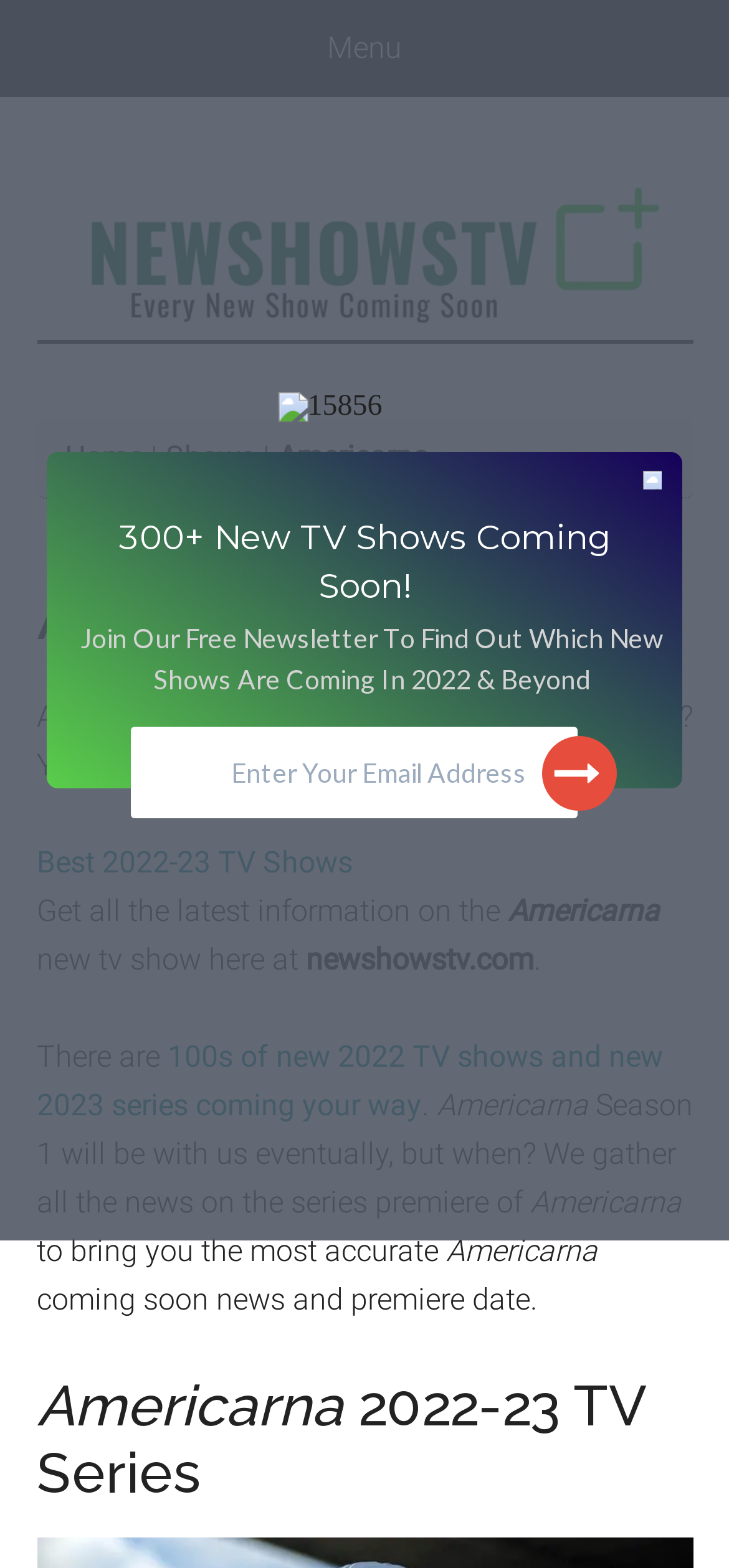What is the topic of the webpage?
Using the information from the image, give a concise answer in one word or a short phrase.

TV series news